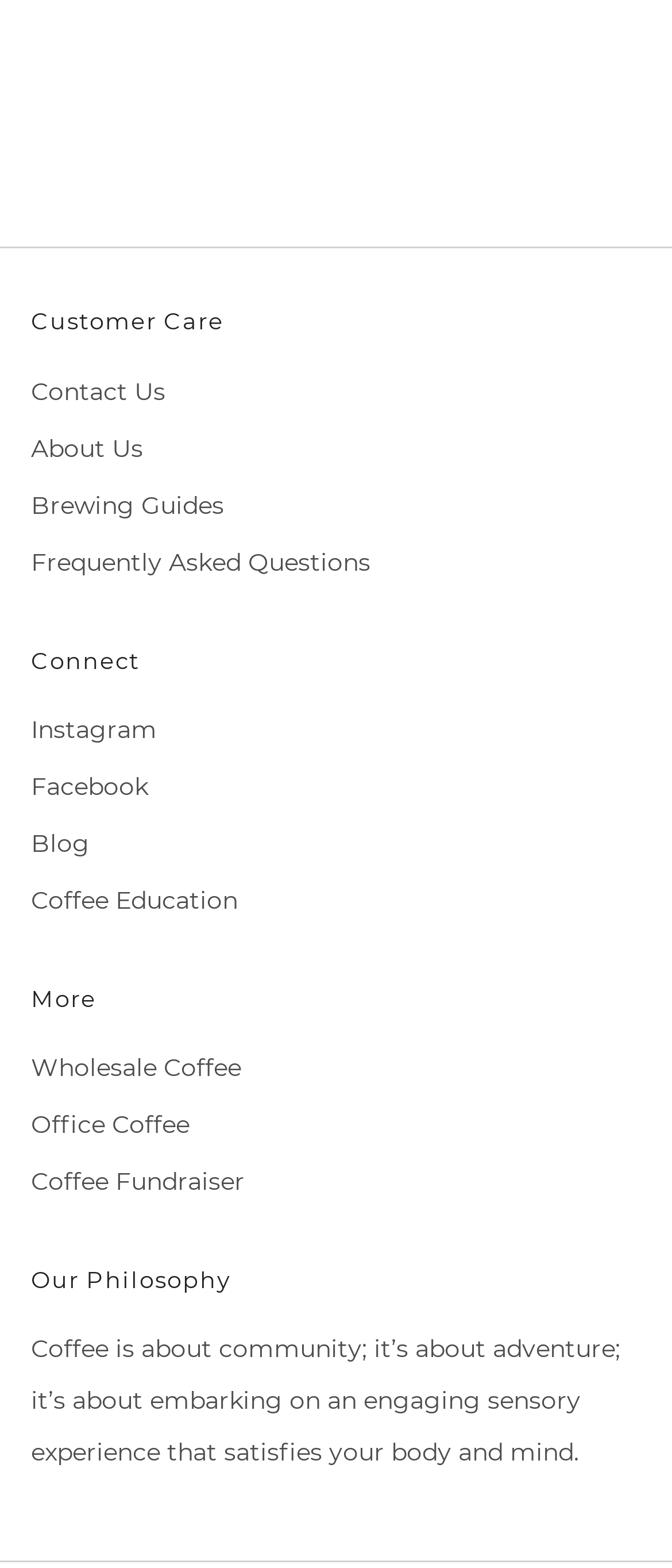Please provide the bounding box coordinates for the element that needs to be clicked to perform the instruction: "Visit the blog". The coordinates must consist of four float numbers between 0 and 1, formatted as [left, top, right, bottom].

[0.046, 0.528, 0.133, 0.547]